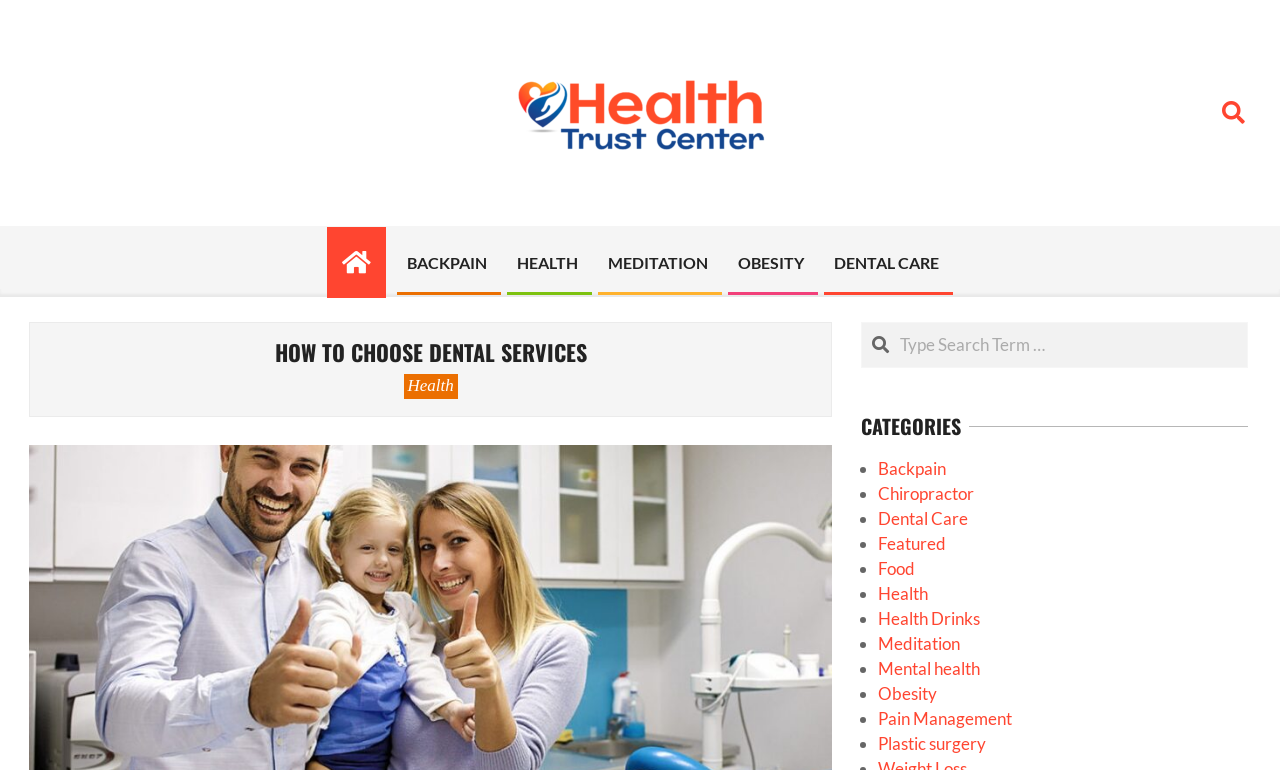Please specify the bounding box coordinates of the clickable region necessary for completing the following instruction: "Go to the DENTAL CARE category". The coordinates must consist of four float numbers between 0 and 1, i.e., [left, top, right, bottom].

[0.639, 0.302, 0.745, 0.379]